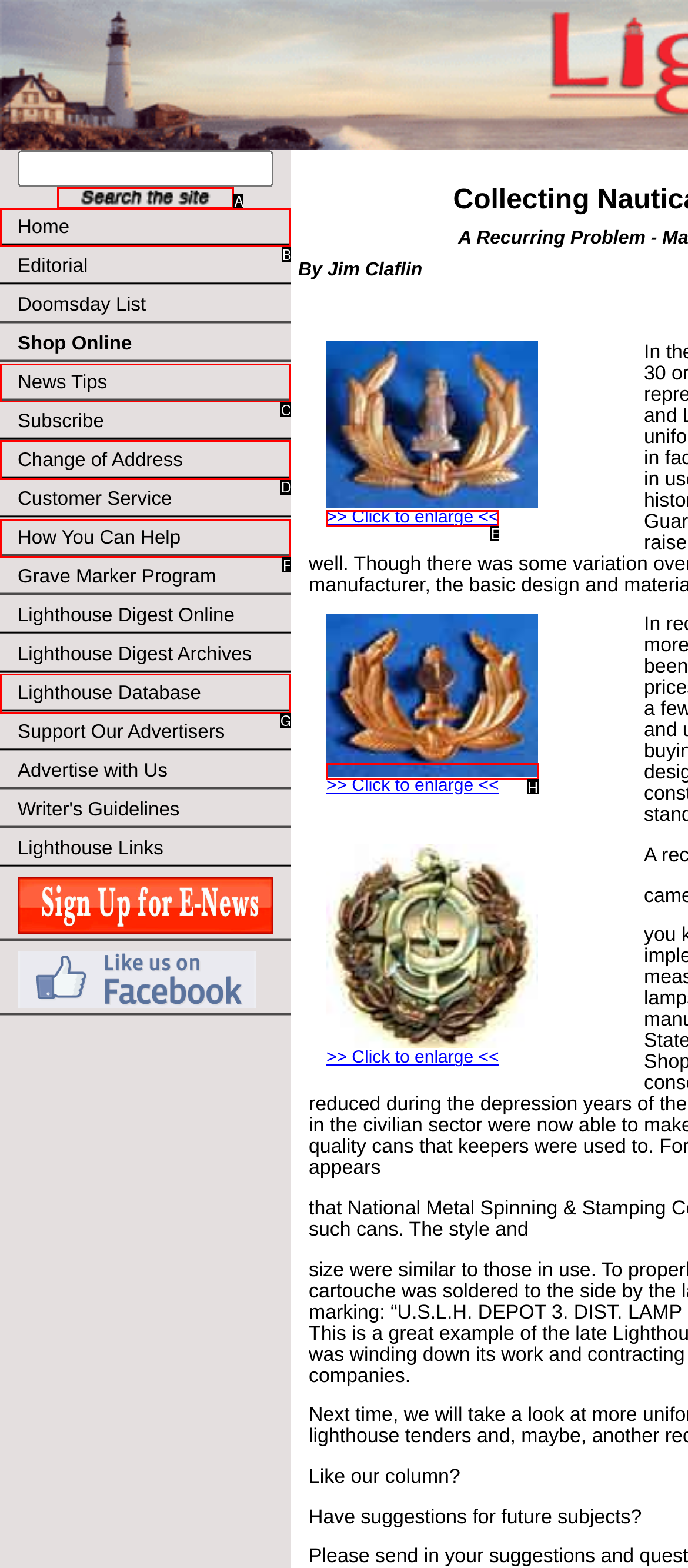Identify the correct UI element to click on to achieve the task: Contact Customer Service. Provide the letter of the appropriate element directly from the available choices.

D